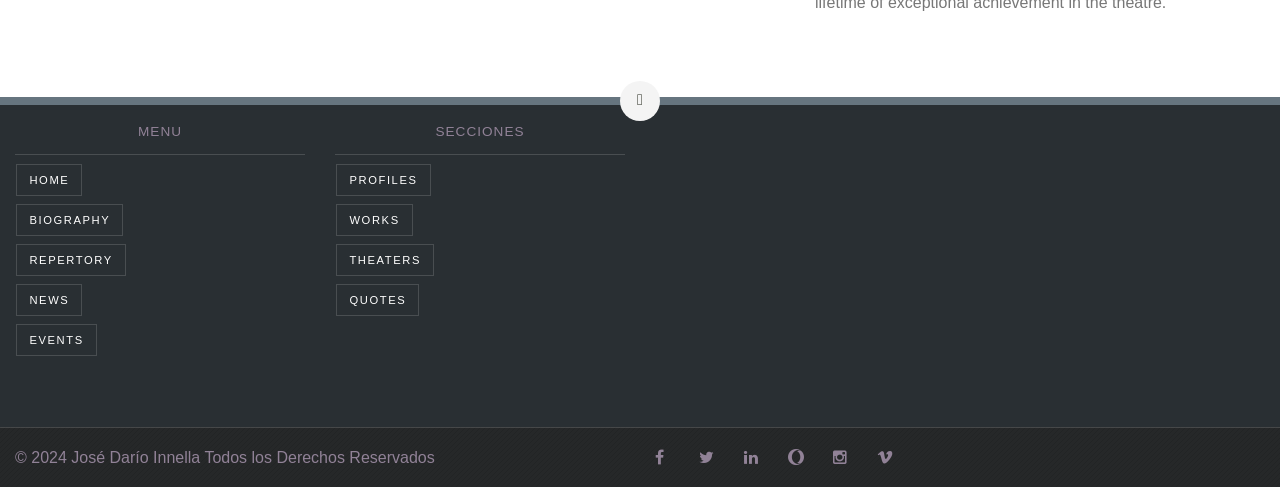Give a one-word or phrase response to the following question: What type of content is featured on this website?

Biographical information